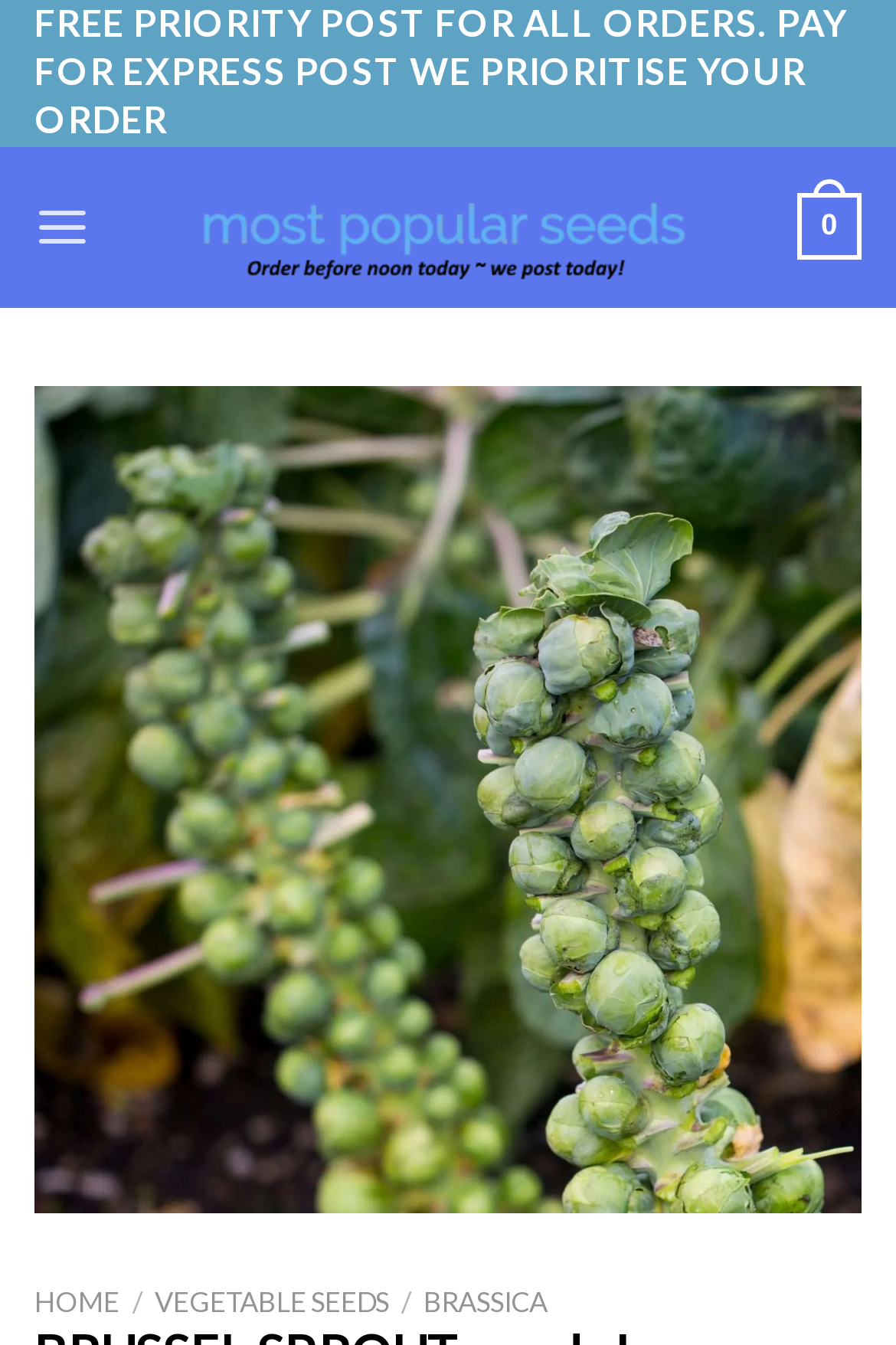For the given element description 0, determine the bounding box coordinates of the UI element. The coordinates should follow the format (top-left x, top-left y, bottom-right x, bottom-right y) and be within the range of 0 to 1.

[0.889, 0.121, 0.962, 0.216]